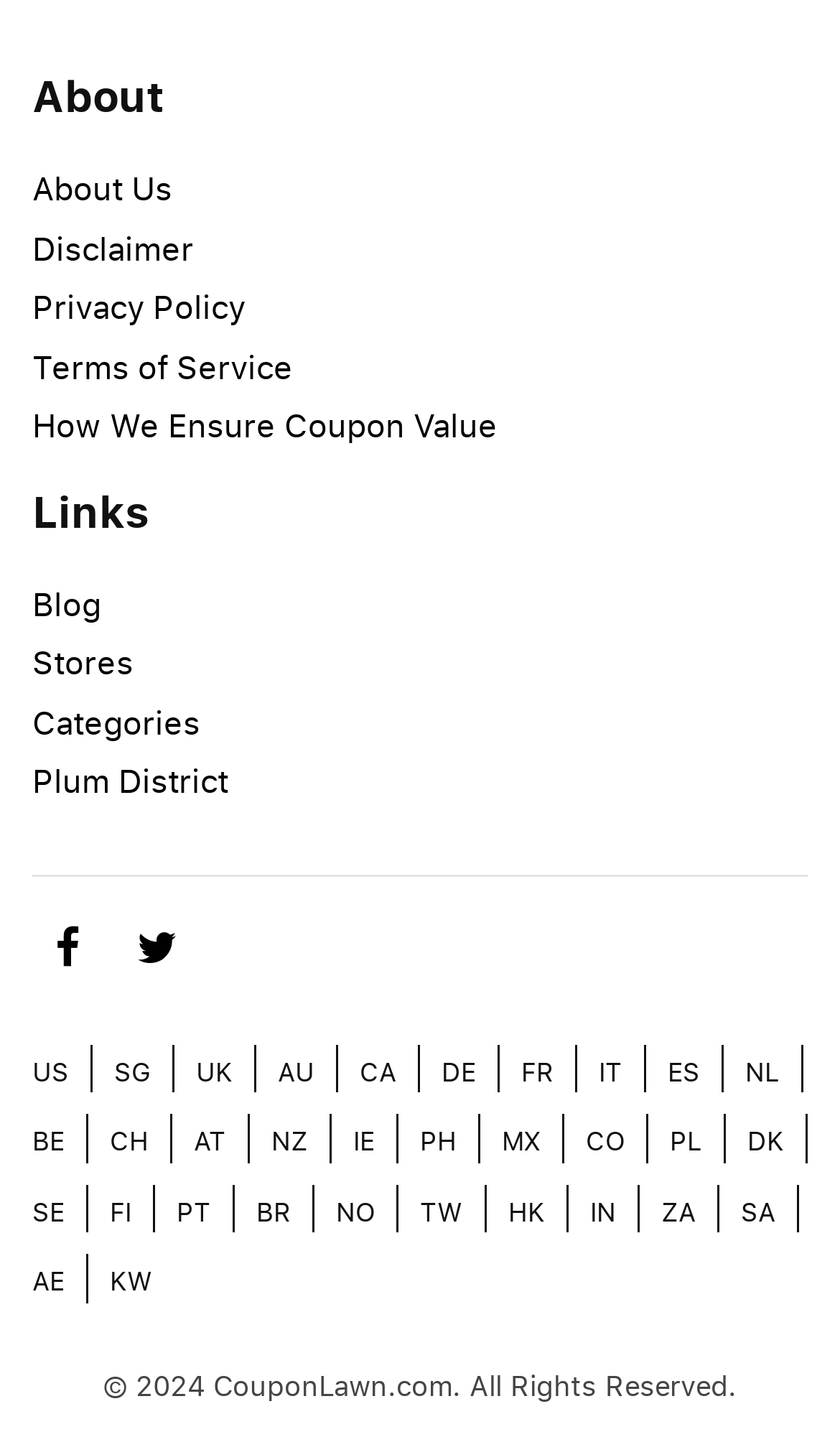Given the element description, predict the bounding box coordinates in the format (top-left x, top-left y, bottom-right x, bottom-right y). Make sure all values are between 0 and 1. Here is the element description: About Us

[0.038, 0.116, 0.205, 0.146]